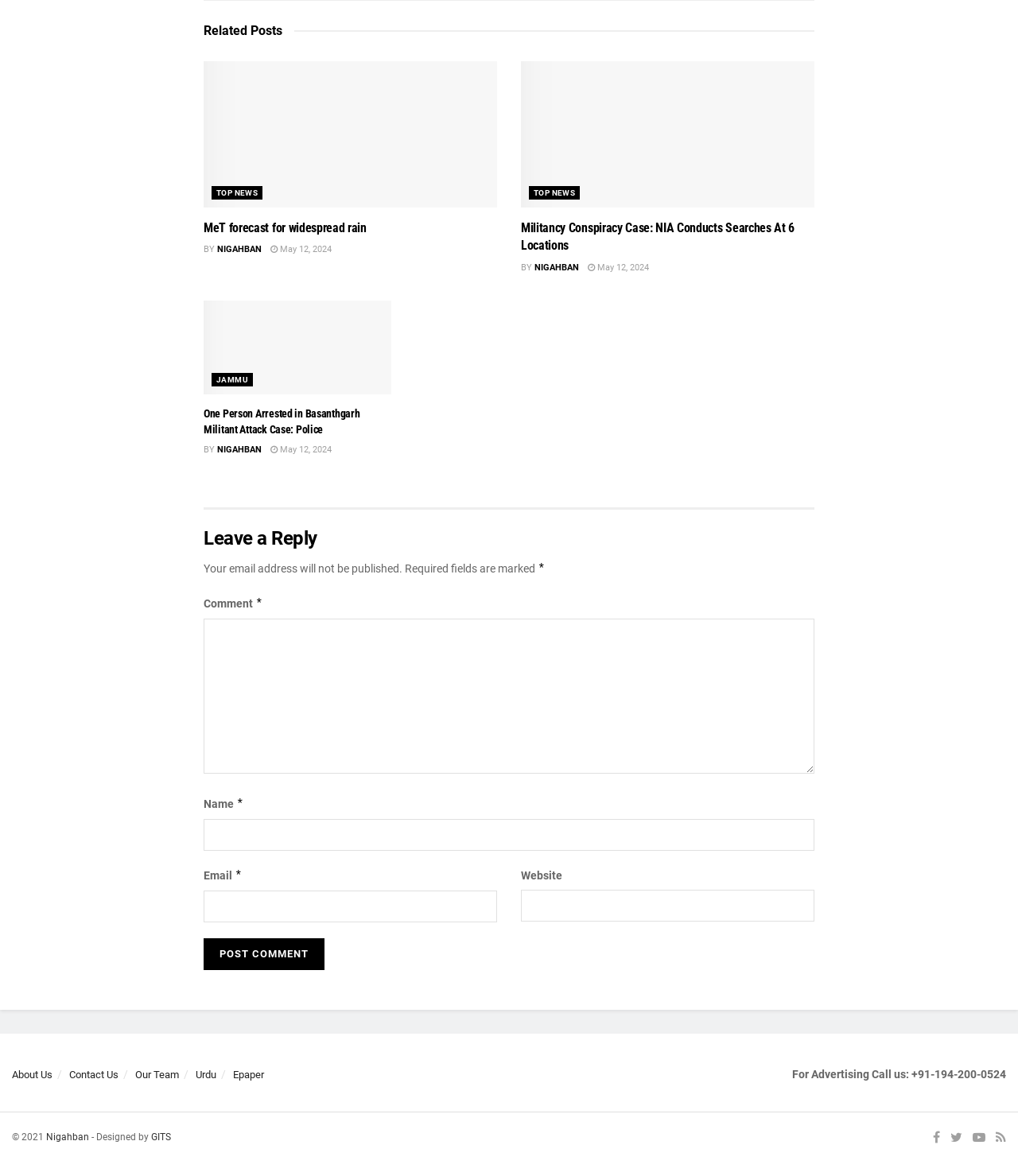How many fields are required in the comment form?
Can you provide a detailed and comprehensive answer to the question?

I looked at the comment form and found three required fields: 'Comment', 'Name', and 'Email', which are indicated by the '*' symbol.